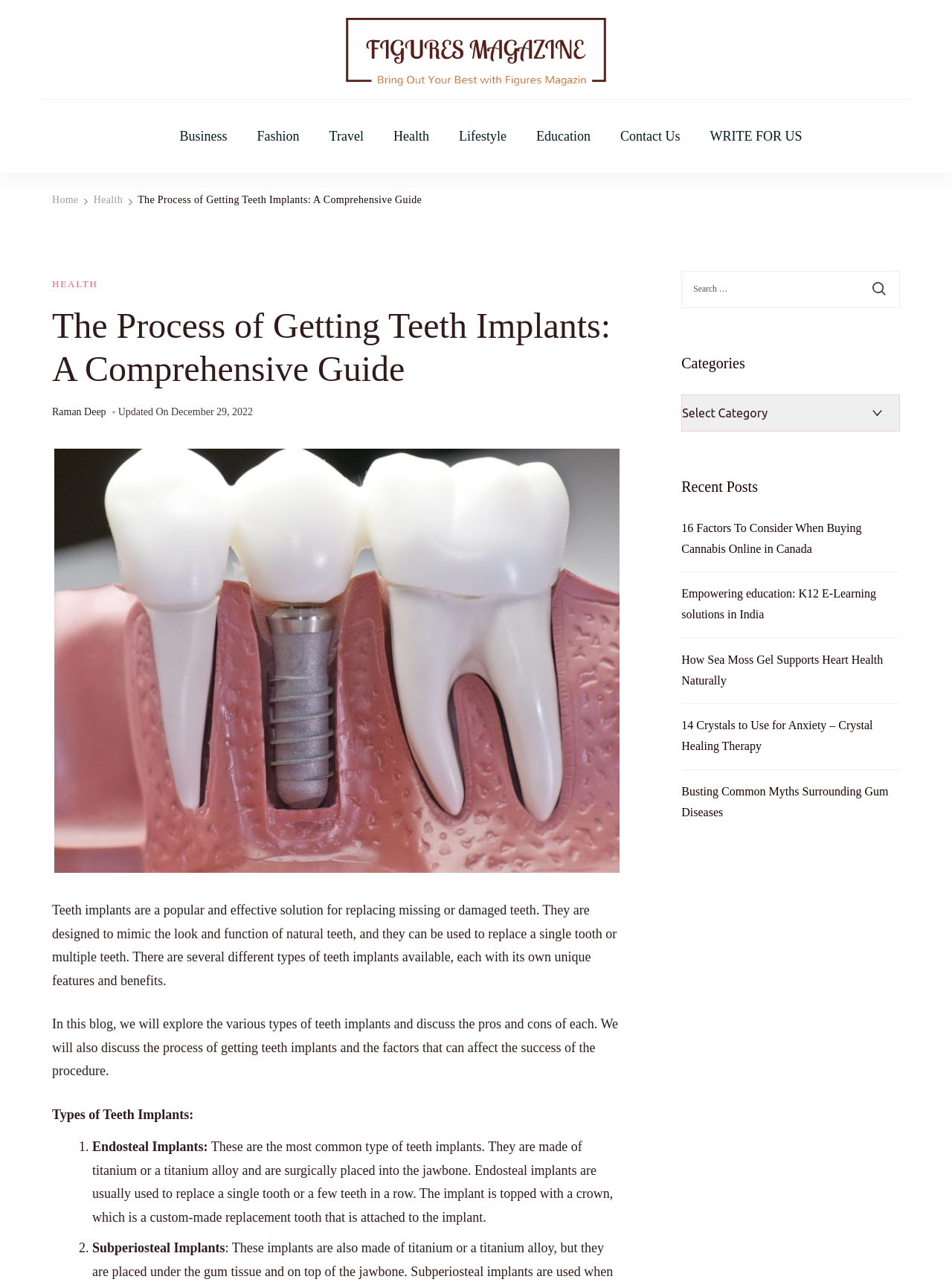What is the category of the article 'Busting Common Myths Surrounding Gum Diseases'?
Please answer the question with a detailed and comprehensive explanation.

The article 'Busting Common Myths Surrounding Gum Diseases' is listed under the 'Recent Posts' section, and based on its title, it is likely categorized under the 'Health' category, which is one of the main categories listed on the webpage.